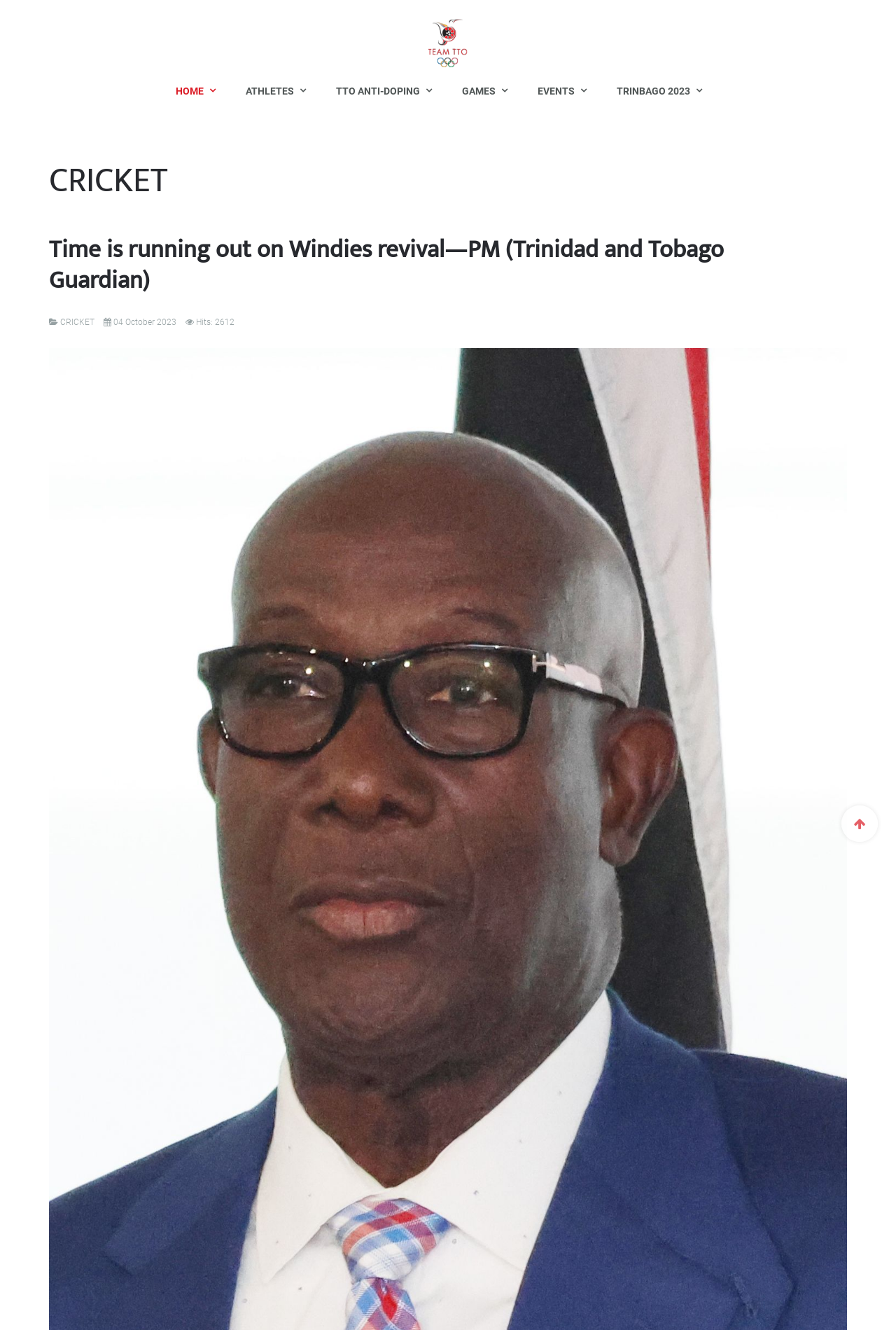What is the title of the article?
Based on the image, provide a one-word or brief-phrase response.

Time is running out on Windies revival—PM